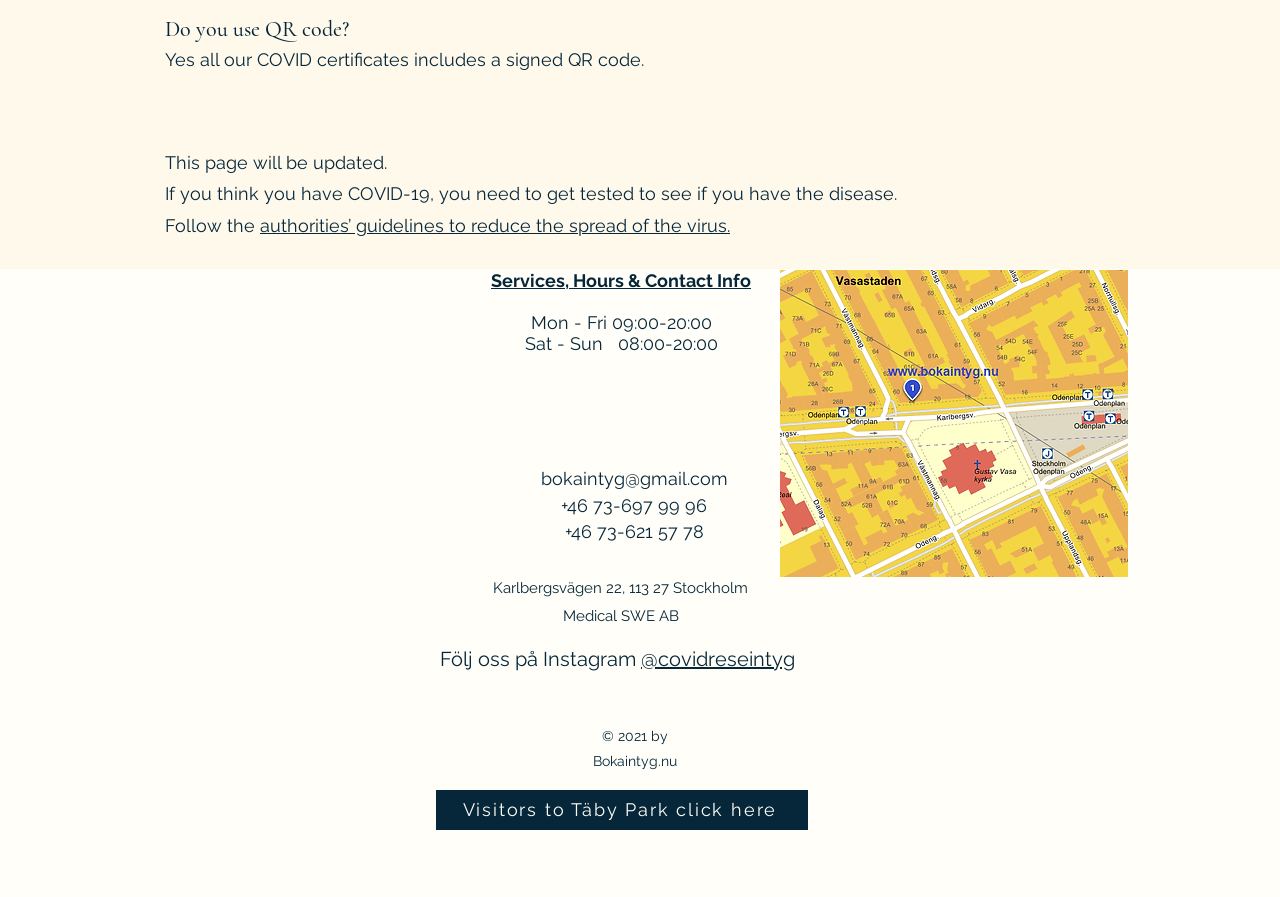Show the bounding box coordinates for the HTML element described as: "bokaintyg@gmail.com".

[0.422, 0.522, 0.568, 0.546]